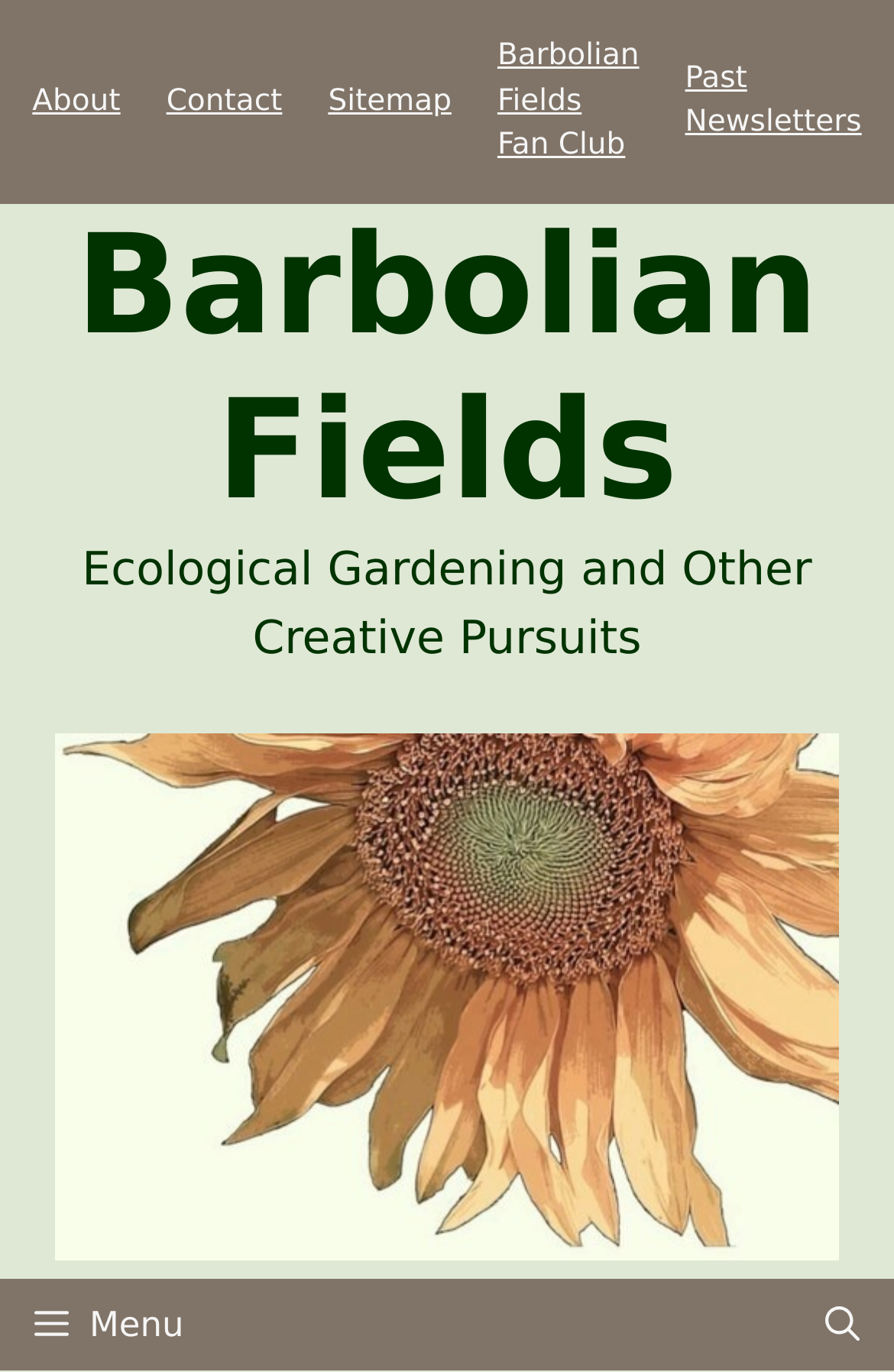Identify the webpage's primary heading and generate its text.

Thanksgiving – today and every day